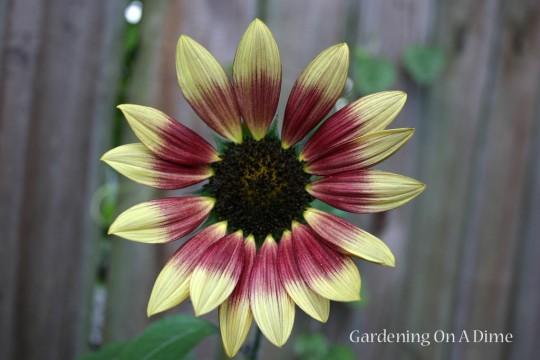Provide a single word or phrase to answer the given question: 
What is the theme of the 'Wordless Wednesday' series?

Visual storytelling and connection with nature